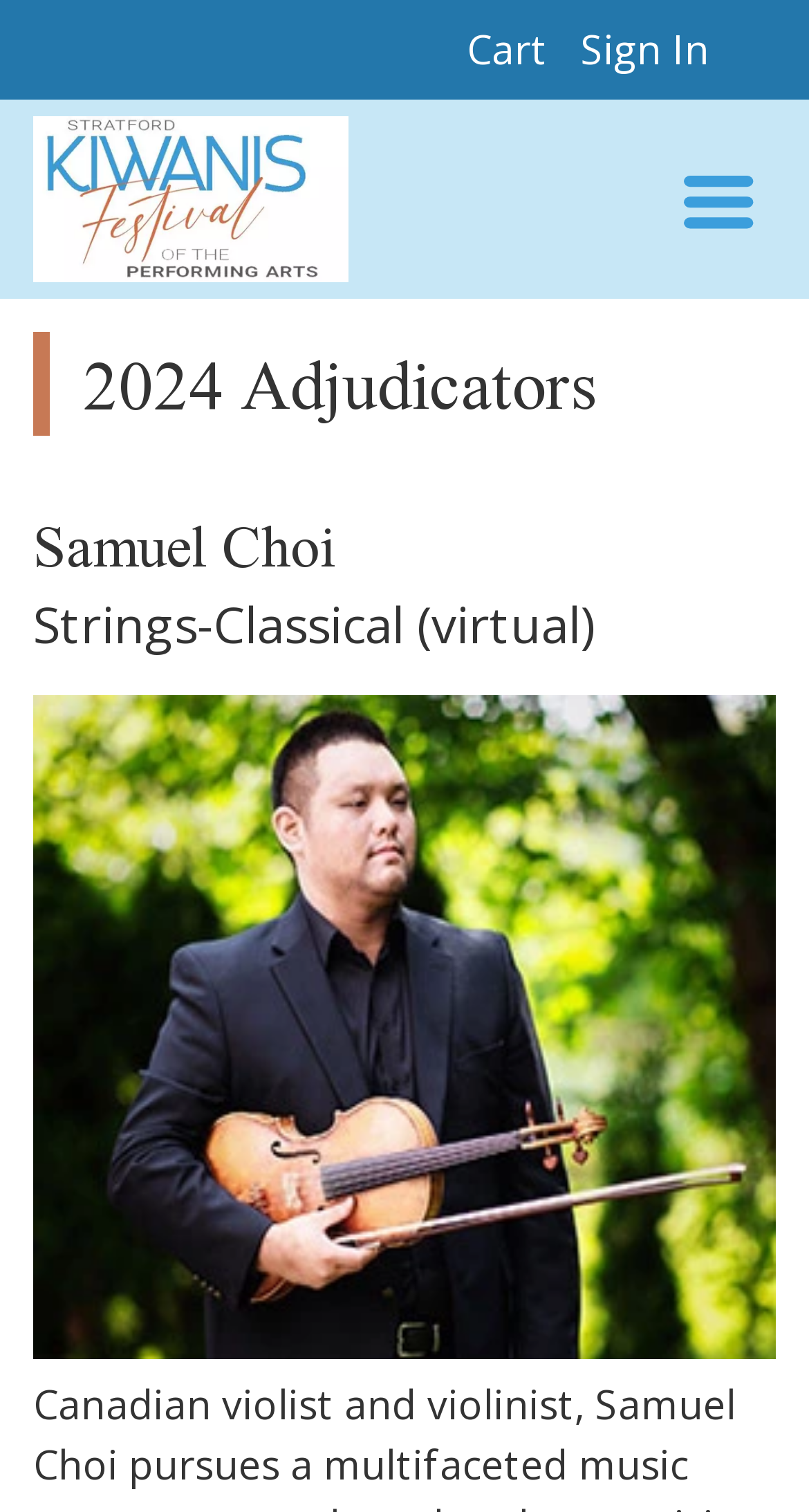Is there a login feature on this webpage?
Give a detailed explanation using the information visible in the image.

I saw a 'Sign In' link at the top right corner of the webpage, which suggests that there is a login feature available.